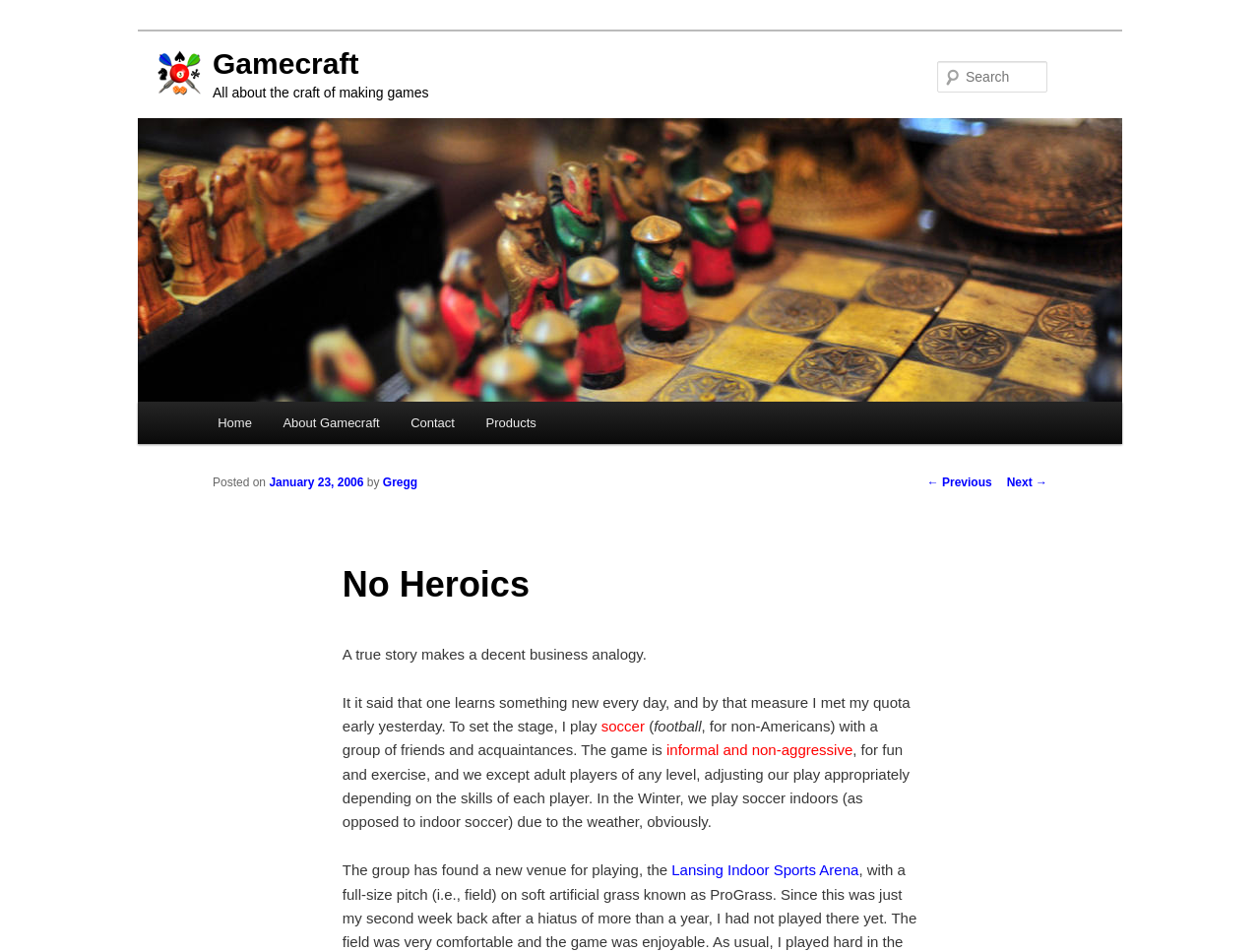Can you find the bounding box coordinates of the area I should click to execute the following instruction: "Go to Home page"?

[0.16, 0.422, 0.212, 0.466]